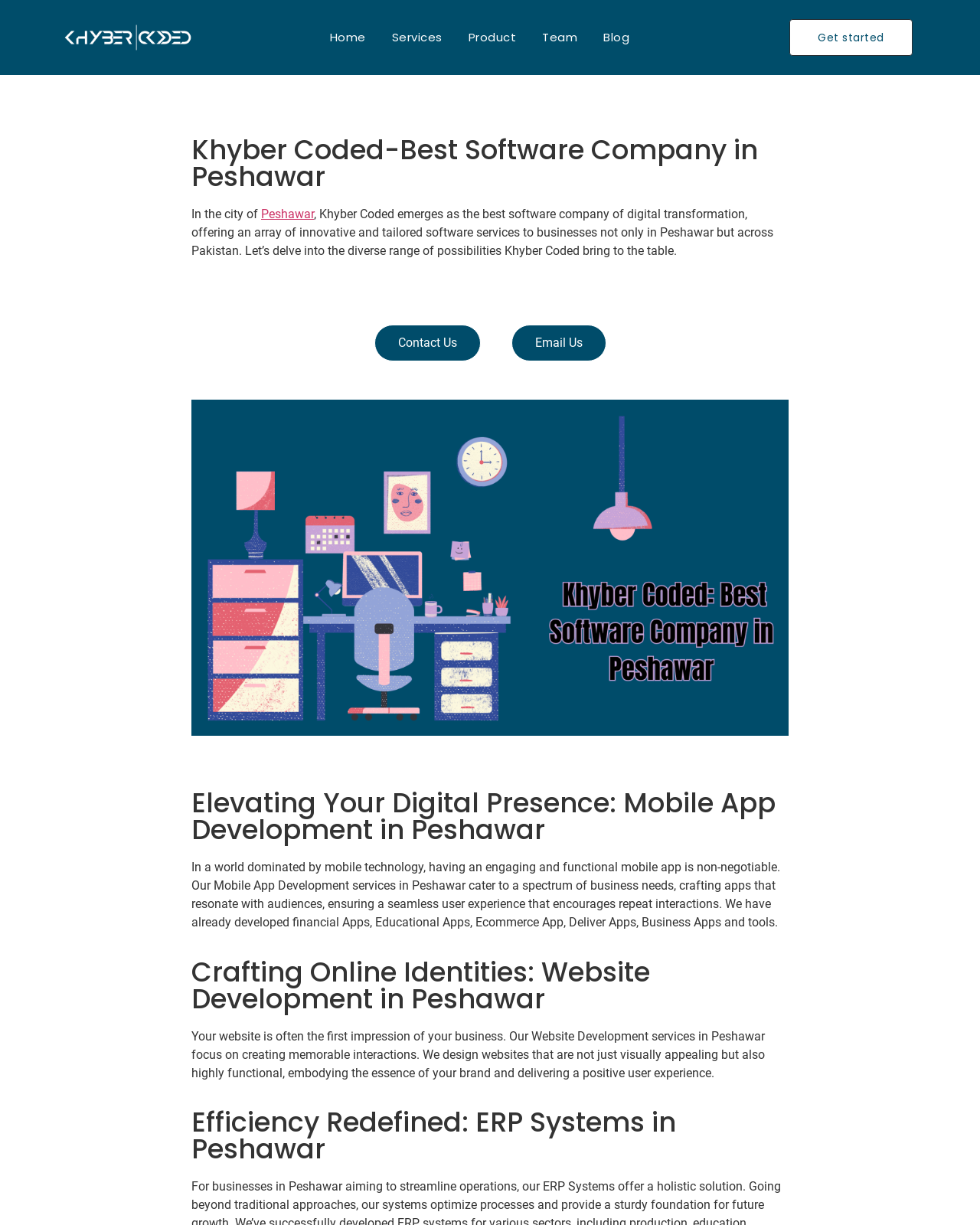Answer the following inquiry with a single word or phrase:
How can I contact the company?

Contact Us or Email Us